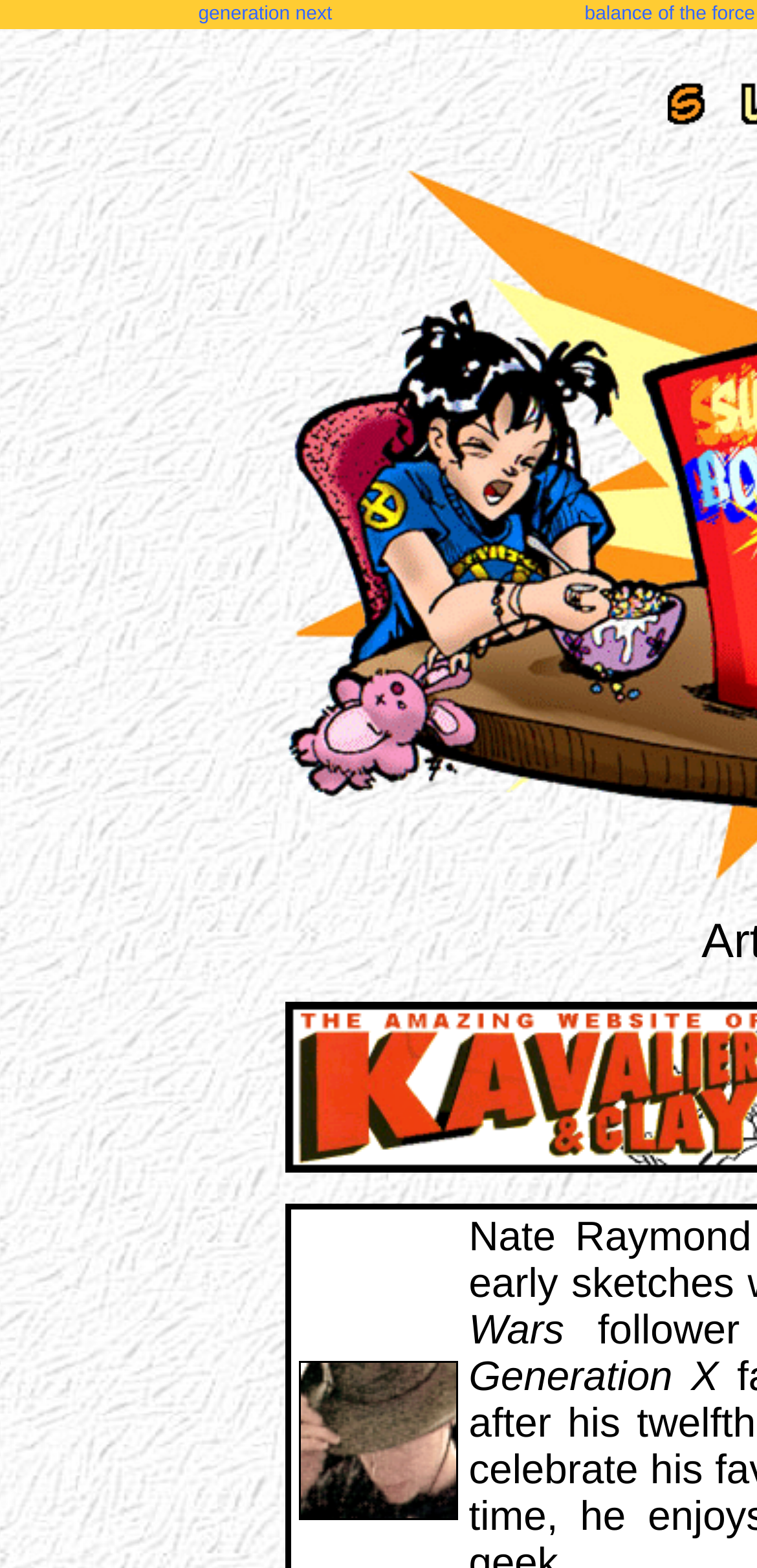Give the bounding box coordinates for the element described by: "balance of the force".

[0.772, 0.002, 0.997, 0.016]